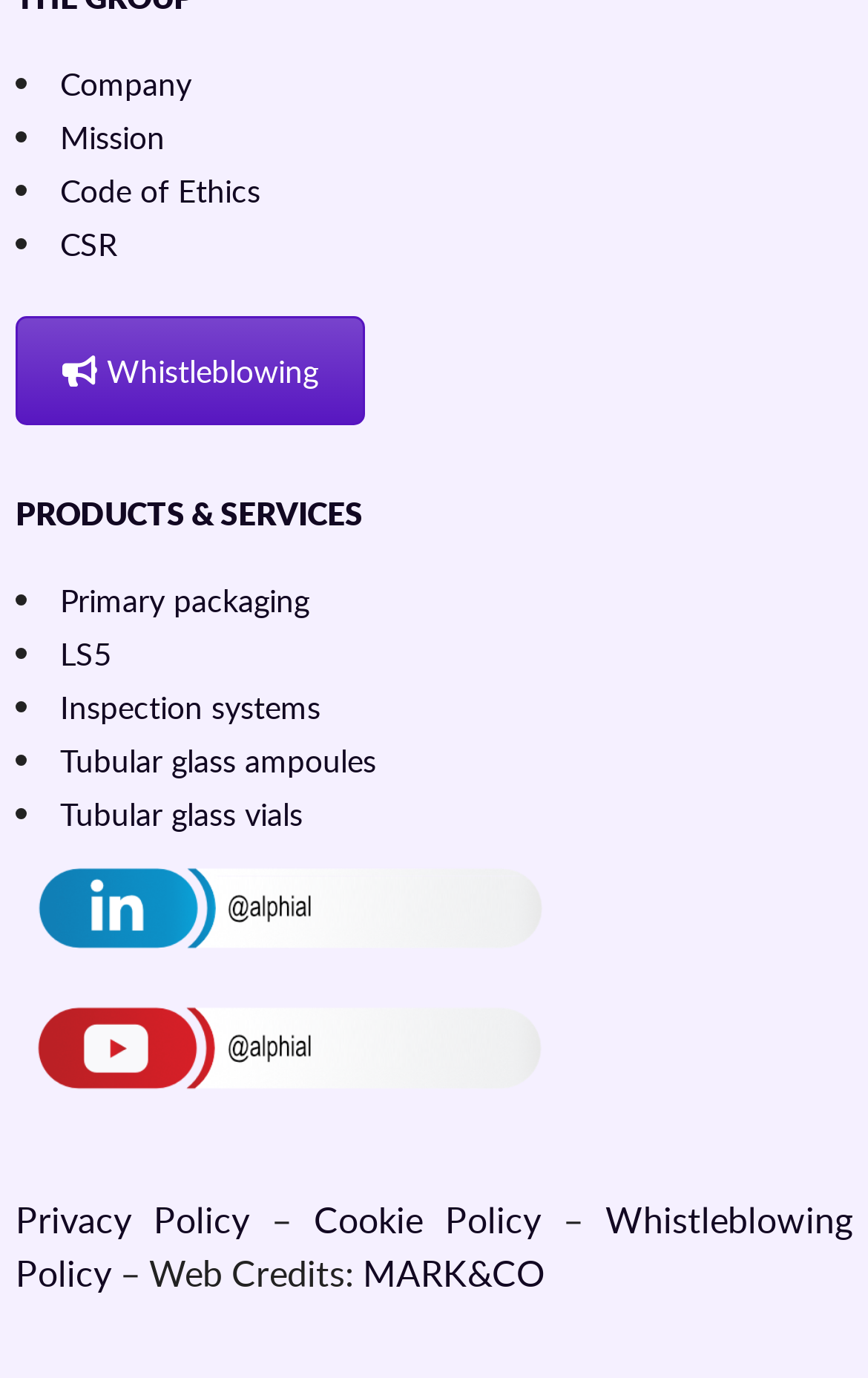Please identify the bounding box coordinates of the element's region that I should click in order to complete the following instruction: "Check out Youtube". The bounding box coordinates consist of four float numbers between 0 and 1, i.e., [left, top, right, bottom].

[0.018, 0.789, 0.659, 0.824]